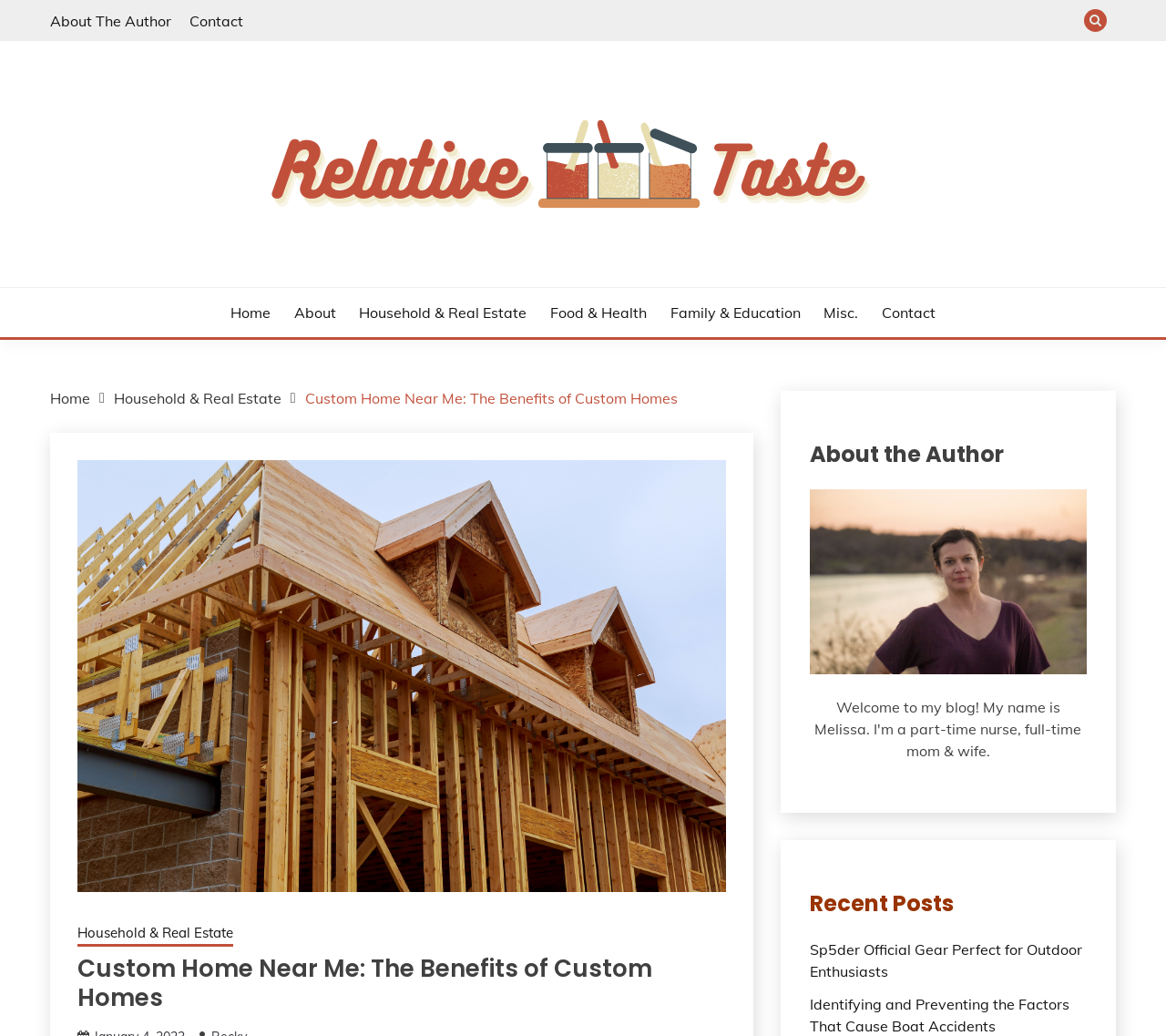Pinpoint the bounding box coordinates of the area that should be clicked to complete the following instruction: "Click on the 'Contact' link". The coordinates must be given as four float numbers between 0 and 1, i.e., [left, top, right, bottom].

[0.162, 0.011, 0.209, 0.029]